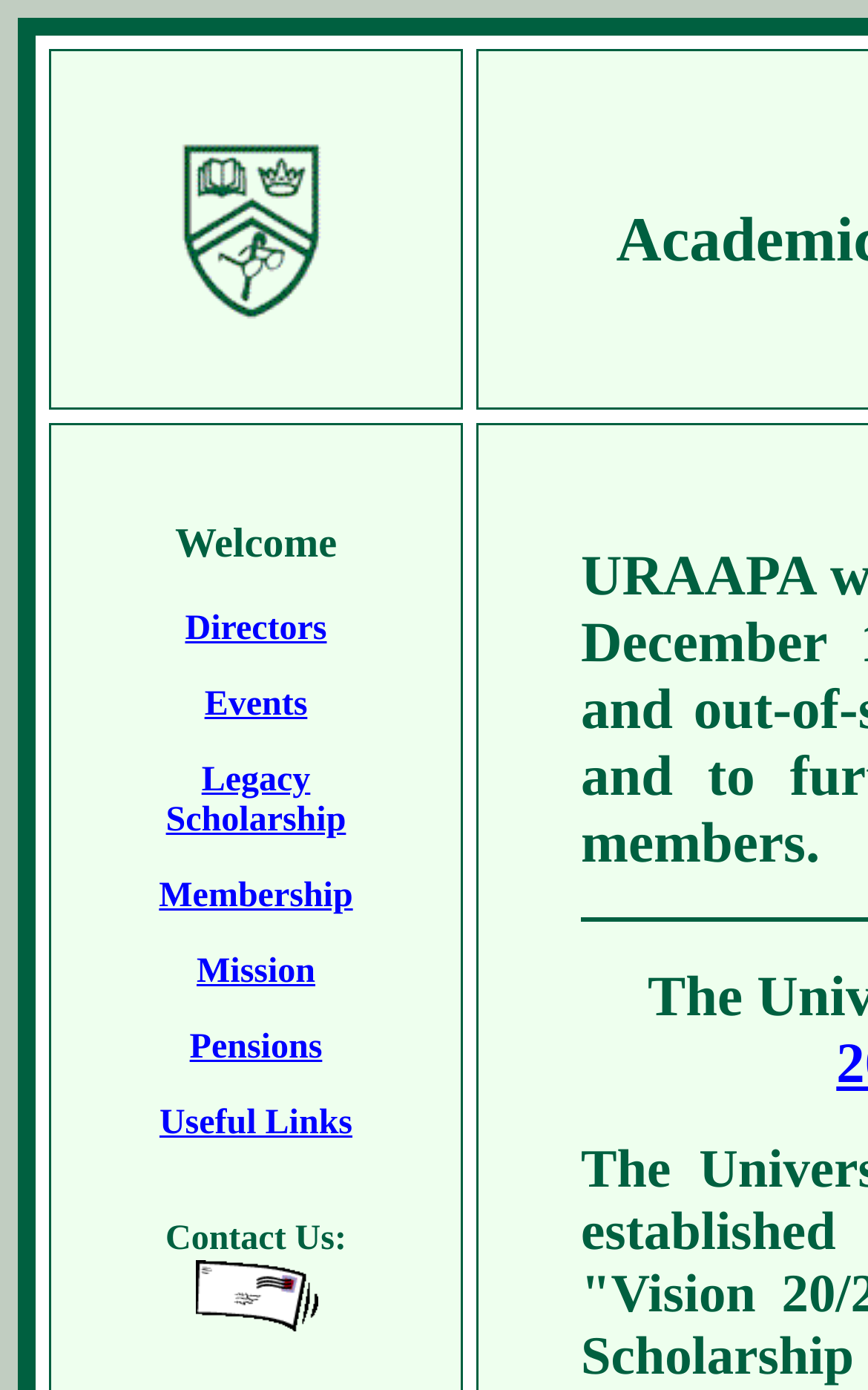What is the last link on the webpage?
Please provide a single word or phrase in response based on the screenshot.

Useful Links